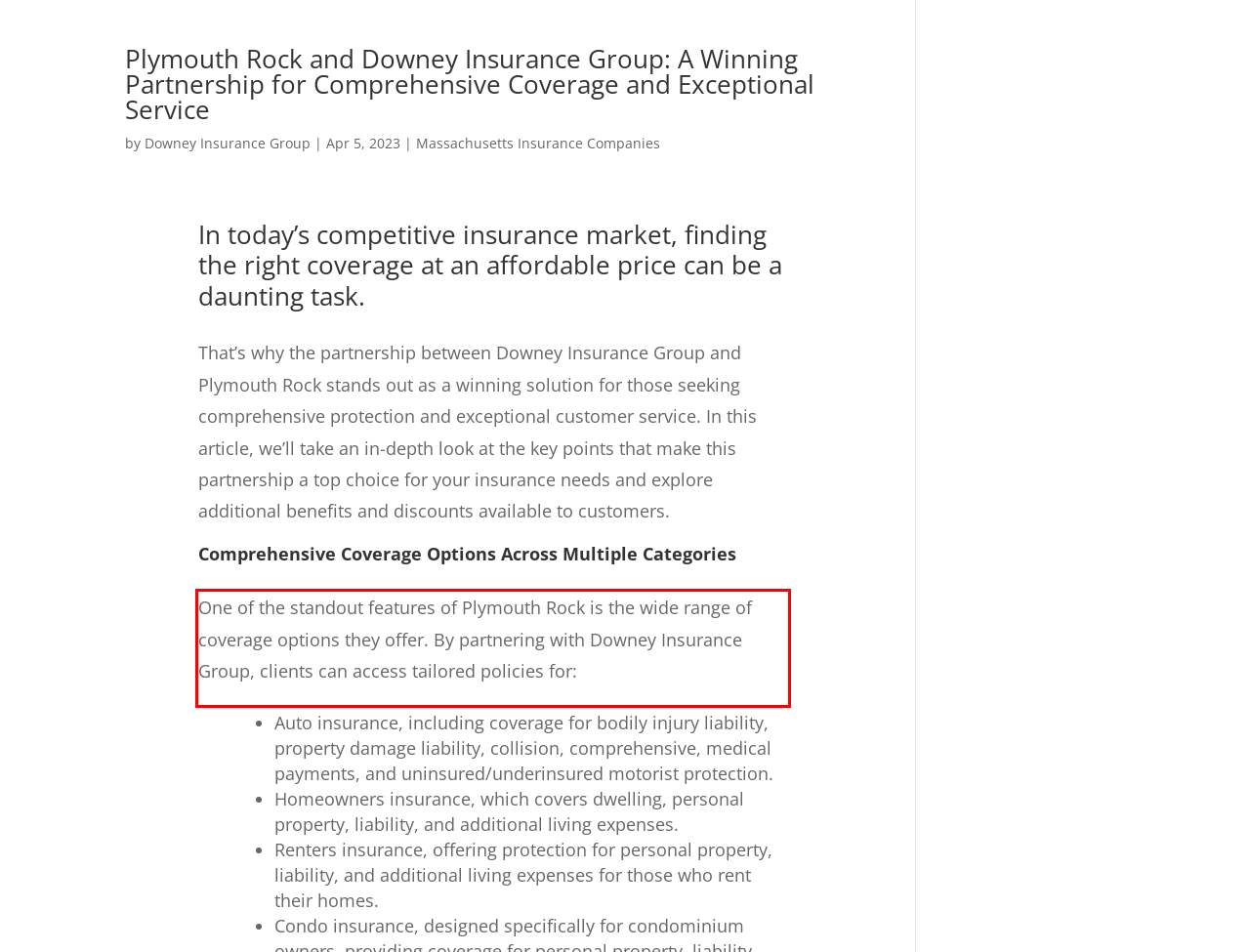Look at the provided screenshot of the webpage and perform OCR on the text within the red bounding box.

One of the standout features of Plymouth Rock is the wide range of coverage options they offer. By partnering with Downey Insurance Group, clients can access tailored policies for: